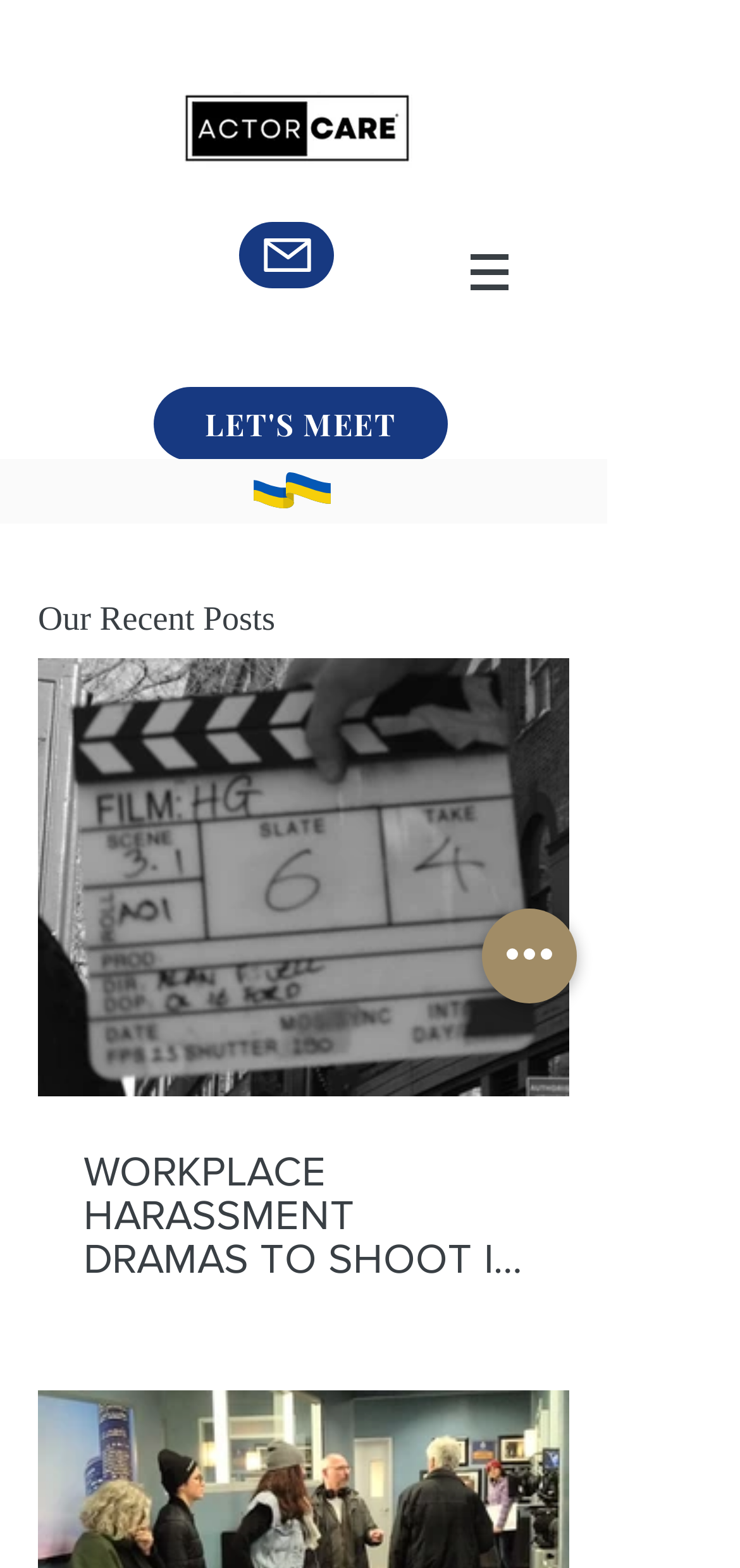Refer to the screenshot and answer the following question in detail:
What is the logo of the website?

The logo of the website is 'ac Only logo' which is an image located at the top left corner of the webpage, with a bounding box of [0.177, 0.031, 0.633, 0.145].